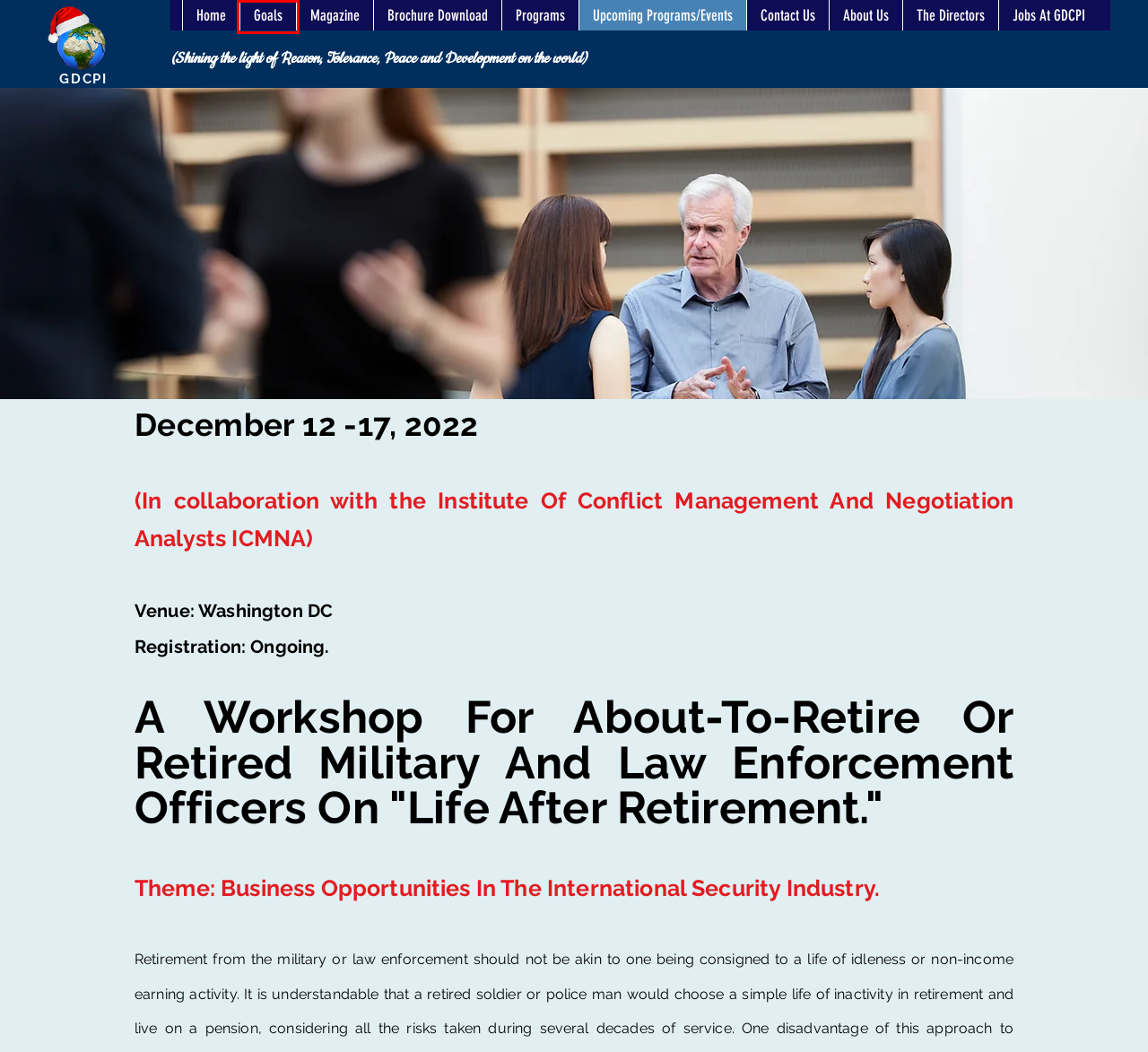You have a screenshot of a webpage with a red rectangle bounding box. Identify the best webpage description that corresponds to the new webpage after clicking the element within the red bounding box. Here are the candidates:
A. Oil Producer: Top 10 African Countries in 2022
B. Home | gdcpi.org
C. About Us | gdcpi.org
D. The Directors | gdcpi.org
E. Goals | gdcpi.org
F. Brochure Download | gdcpi.org
G. Contact Us | gdcpi.org
H. Magazine | gdcpi.org

E